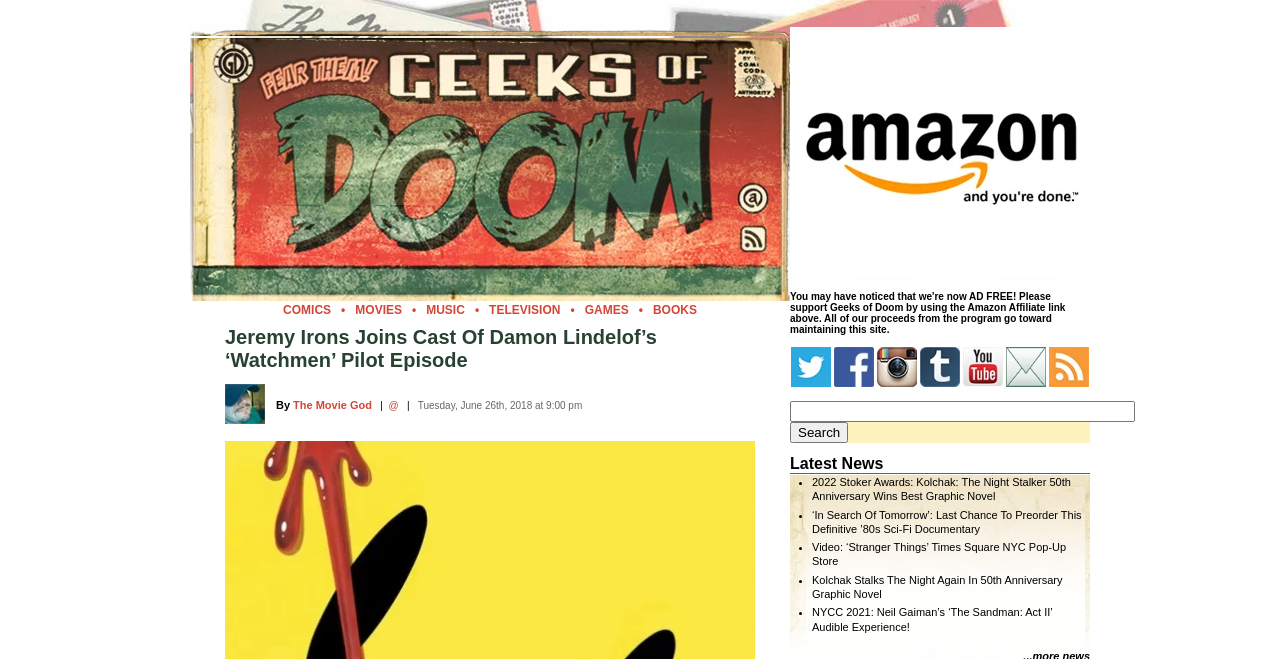Show me the bounding box coordinates of the clickable region to achieve the task as per the instruction: "Click on Amazon.com".

[0.617, 0.407, 0.852, 0.423]